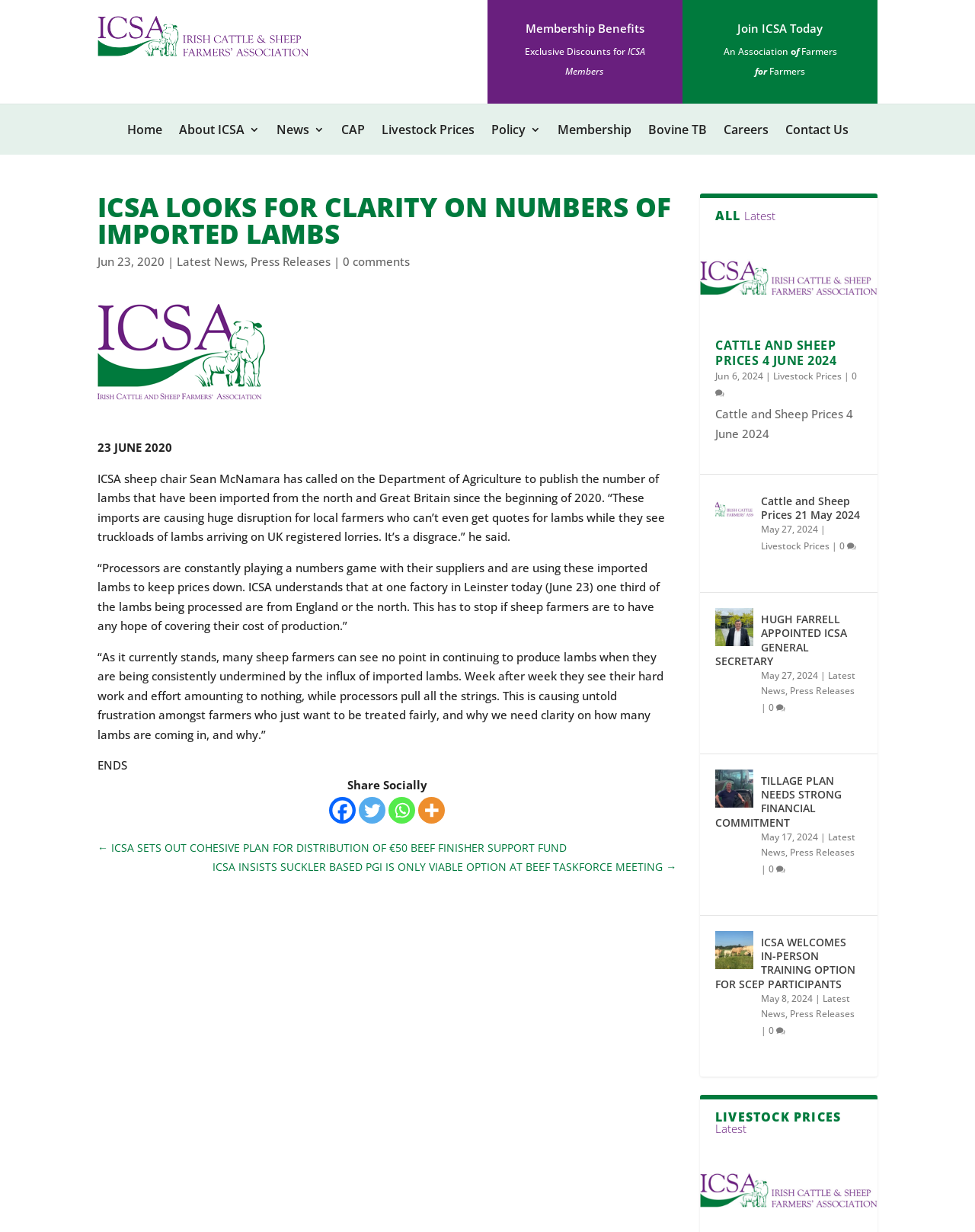What is the name of the association mentioned on the webpage?
Examine the image and give a concise answer in one word or a short phrase.

ICSA